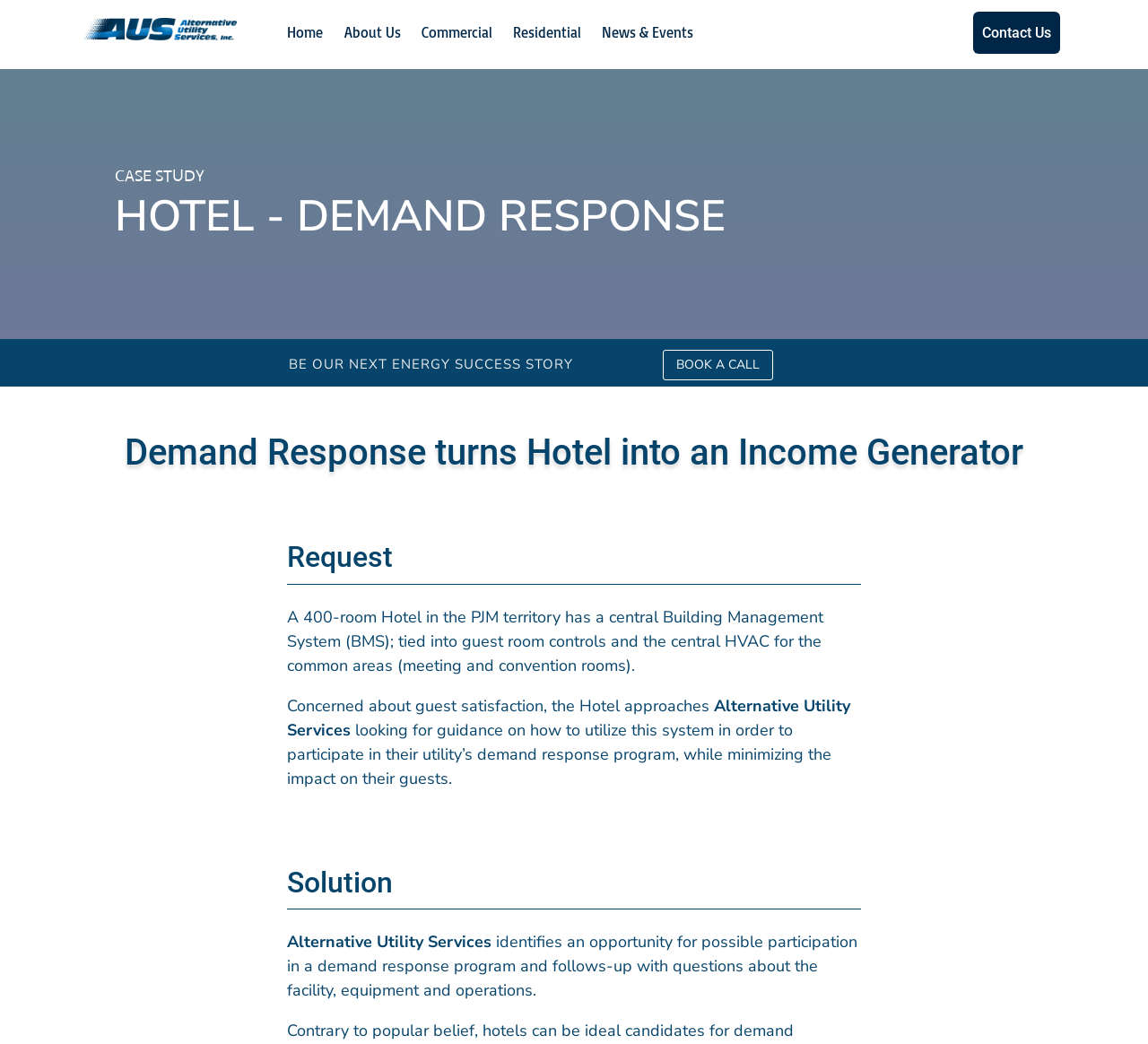Who did the hotel approach for guidance?
Examine the webpage screenshot and provide an in-depth answer to the question.

The hotel approached Alternative Utility Services for guidance on how to utilize their system to participate in their utility's demand response program, as mentioned in the static text 'Concerned about guest satisfaction, the Hotel approaches Alternative Utility Services...'.